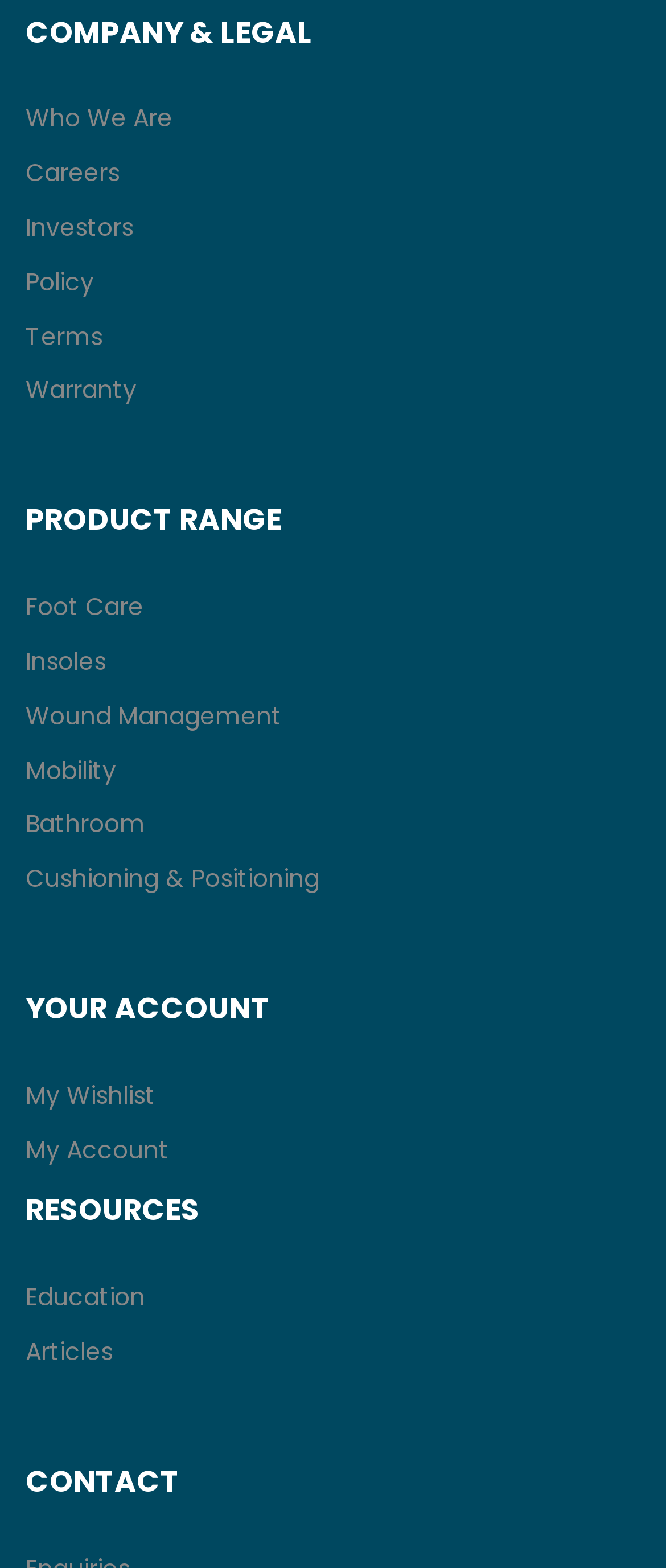Please identify the bounding box coordinates of the element's region that I should click in order to complete the following instruction: "Explore foot care products". The bounding box coordinates consist of four float numbers between 0 and 1, i.e., [left, top, right, bottom].

[0.038, 0.375, 0.962, 0.401]